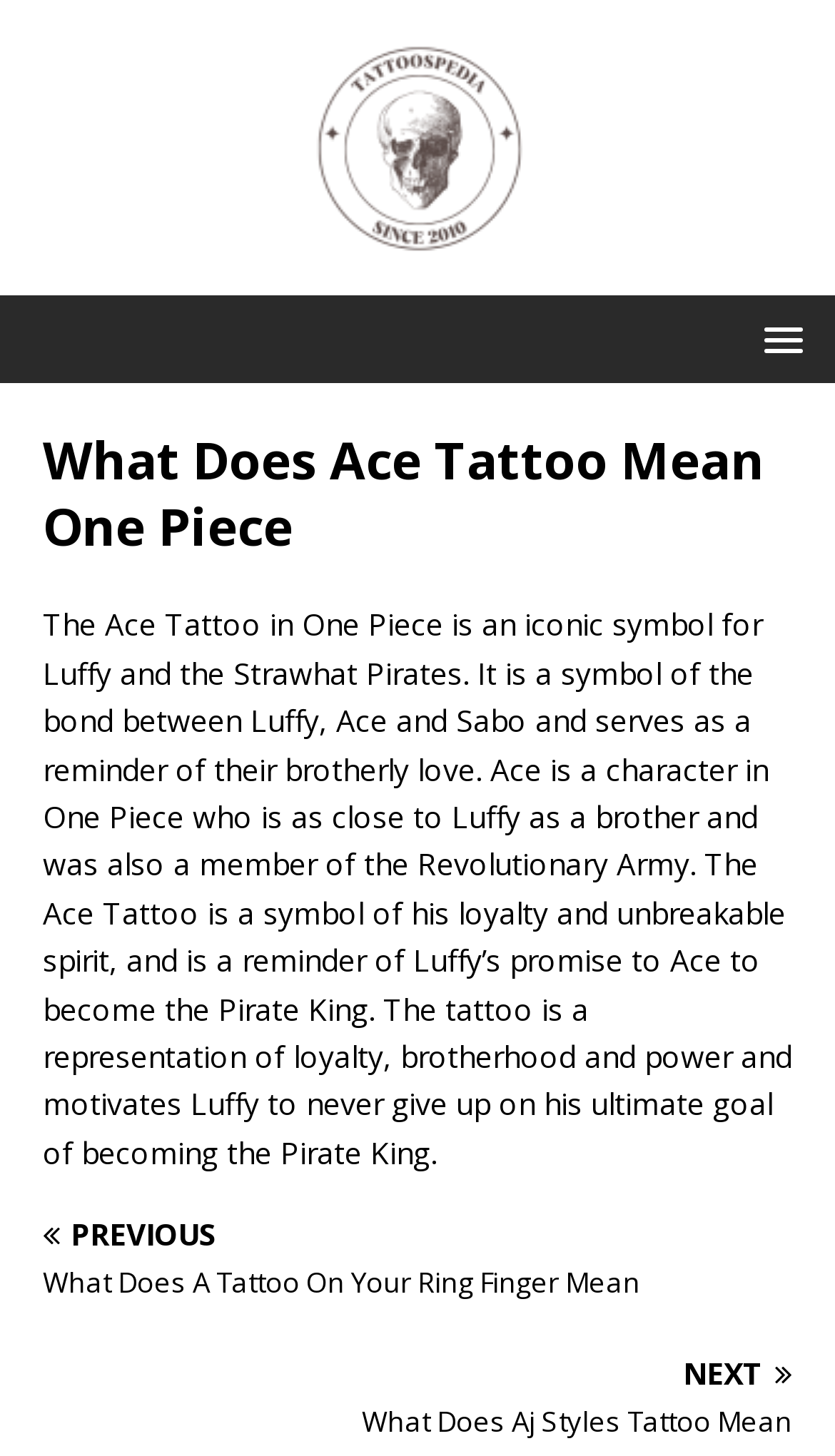Using the element description provided, determine the bounding box coordinates in the format (top-left x, top-left y, bottom-right x, bottom-right y). Ensure that all values are floating point numbers between 0 and 1. Element description: MENU

[0.872, 0.21, 0.987, 0.253]